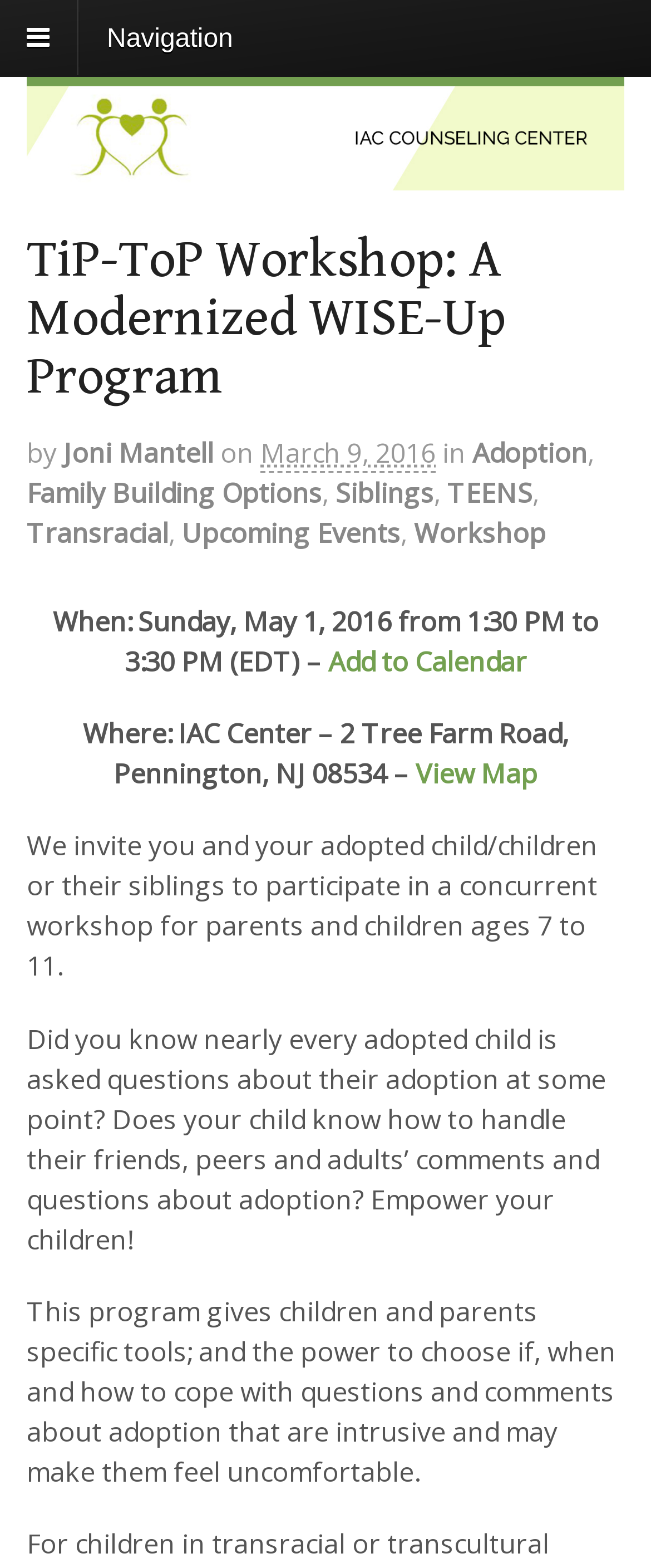Pinpoint the bounding box coordinates of the clickable element needed to complete the instruction: "Read about TiP-ToP Workshop". The coordinates should be provided as four float numbers between 0 and 1: [left, top, right, bottom].

[0.041, 0.147, 0.959, 0.259]